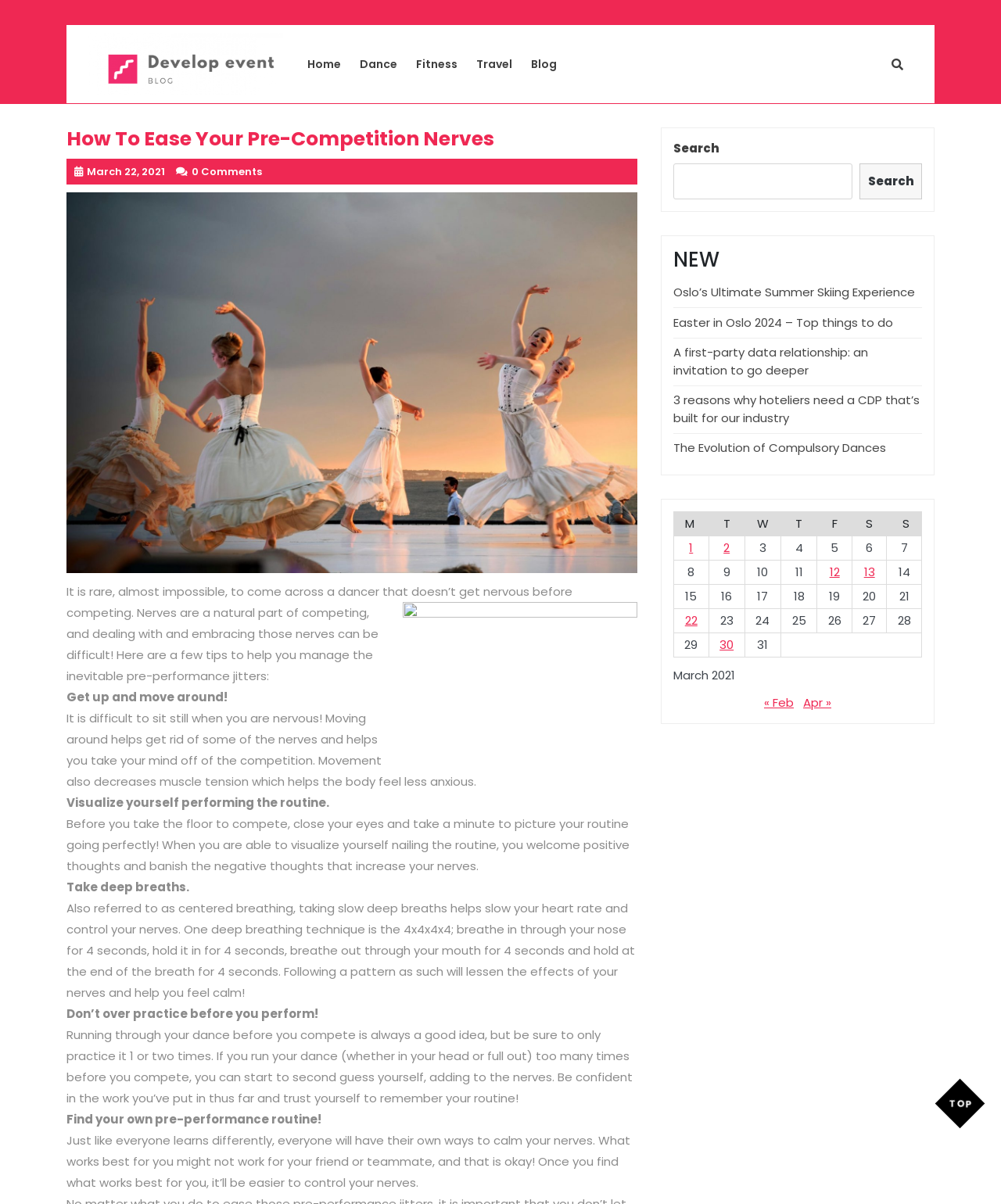Offer a meticulous caption that includes all visible features of the webpage.

This webpage is about easing pre-competition nerves, specifically for dancers. At the top, there is a navigation menu with links to "Home", "Dance", "Fitness", "Travel", and "Blog". To the right of the navigation menu, there is a search bar with a search button. Below the navigation menu, there is a heading that reads "How To Ease Your Pre-Competition Nerves" followed by a subheading with the date "March 22, 2021" and a comment count of "0 Comments".

The main content of the webpage is divided into several sections, each providing a tip to manage pre-performance jitters. The first section suggests getting up and moving around to release tension. The second section recommends visualizing oneself performing the routine perfectly. The third section advises taking deep breaths to slow down the heart rate and control nerves. The fourth section warns against over-practicing before performing, and the fifth section encourages finding one's own pre-performance routine to calm nerves.

On the right side of the webpage, there is a section with links to recent posts, including "Oslo's Ultimate Summer Skiing Experience", "Easter in Oslo 2024 – Top things to do", and "The Evolution of Compulsory Dances". Below this section, there is a calendar table for March 2021, with links to posts published on specific dates.

Overall, the webpage provides helpful tips and advice for dancers to manage their nerves before a competition, along with some additional resources and links to related content.